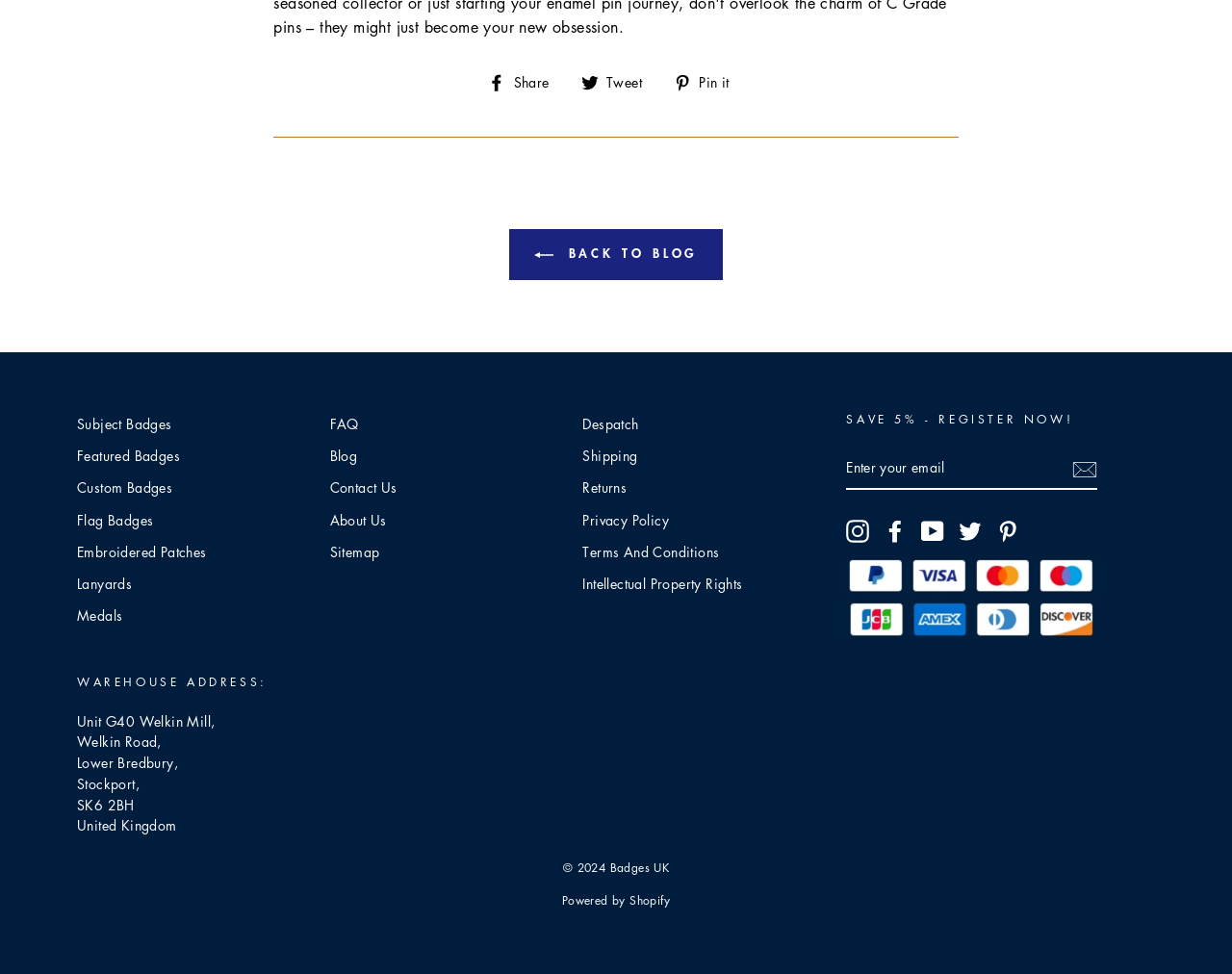Please identify the bounding box coordinates of the element I should click to complete this instruction: 'Read the blog'. The coordinates should be given as four float numbers between 0 and 1, like this: [left, top, right, bottom].

None